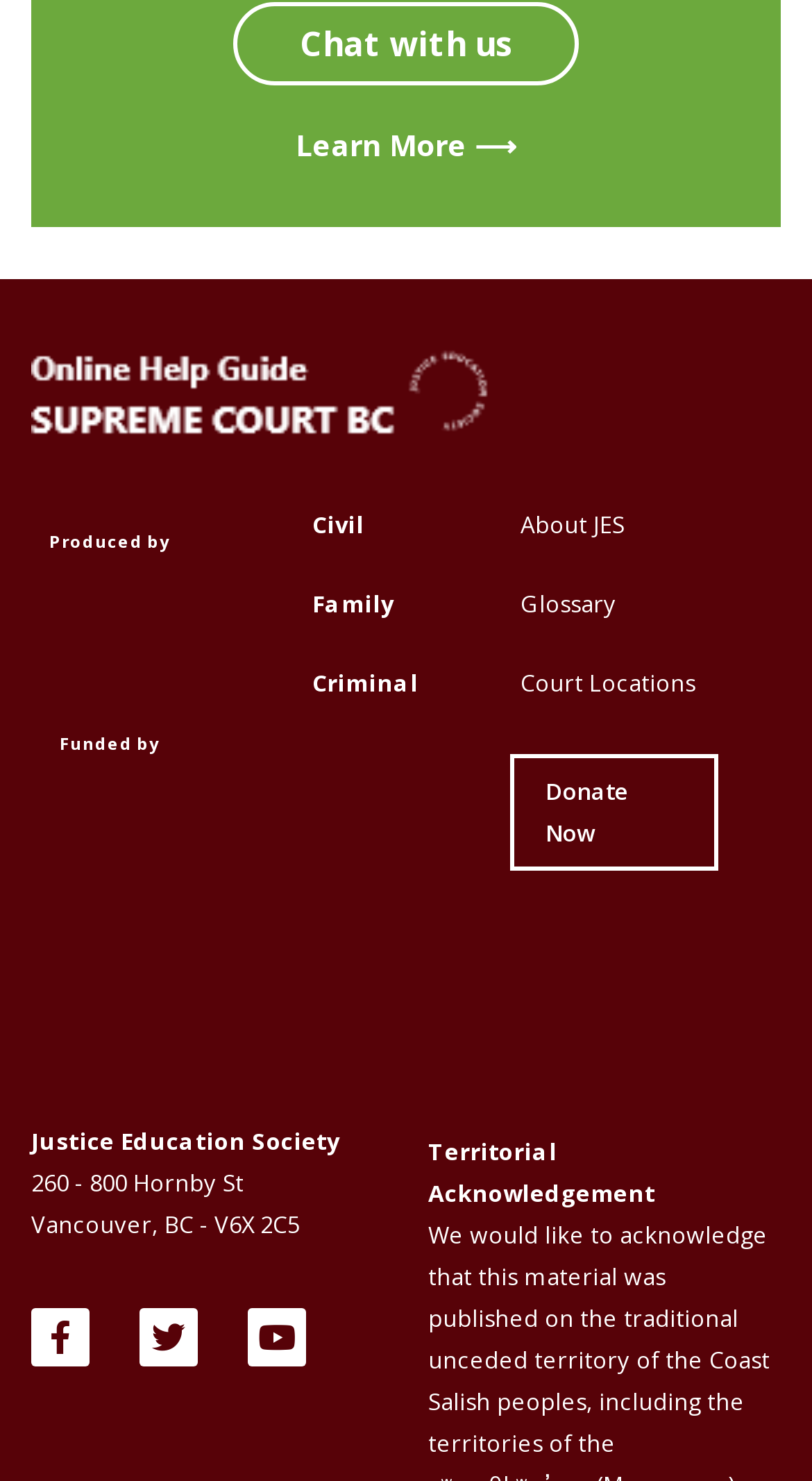Identify the bounding box coordinates of the HTML element based on this description: "About JES".

[0.628, 0.327, 0.885, 0.381]